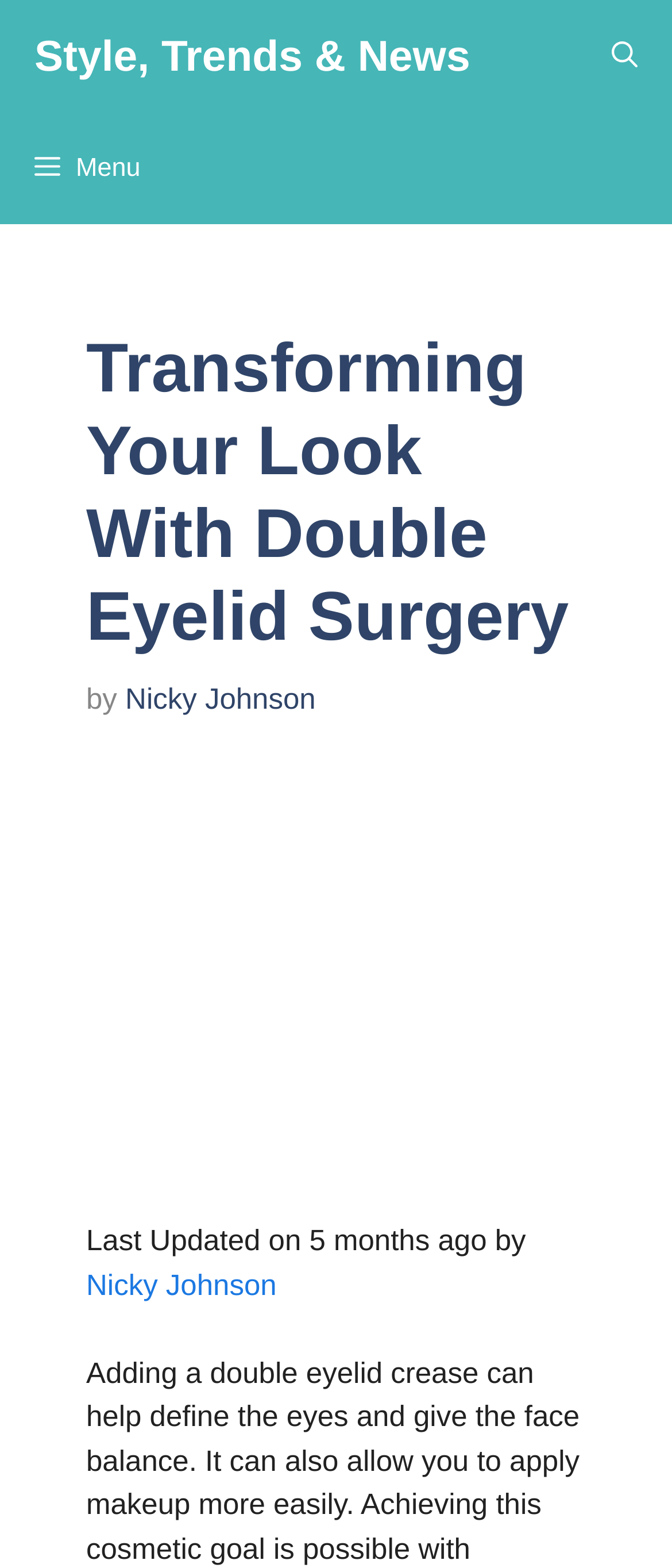Observe the image and answer the following question in detail: What is the time frame of the last update?

I found the time frame of the last update by looking at the text below the main heading. The text 'Last Updated on 5 months ago by Nicky Johnson' indicates that the article was last updated 5 months ago.